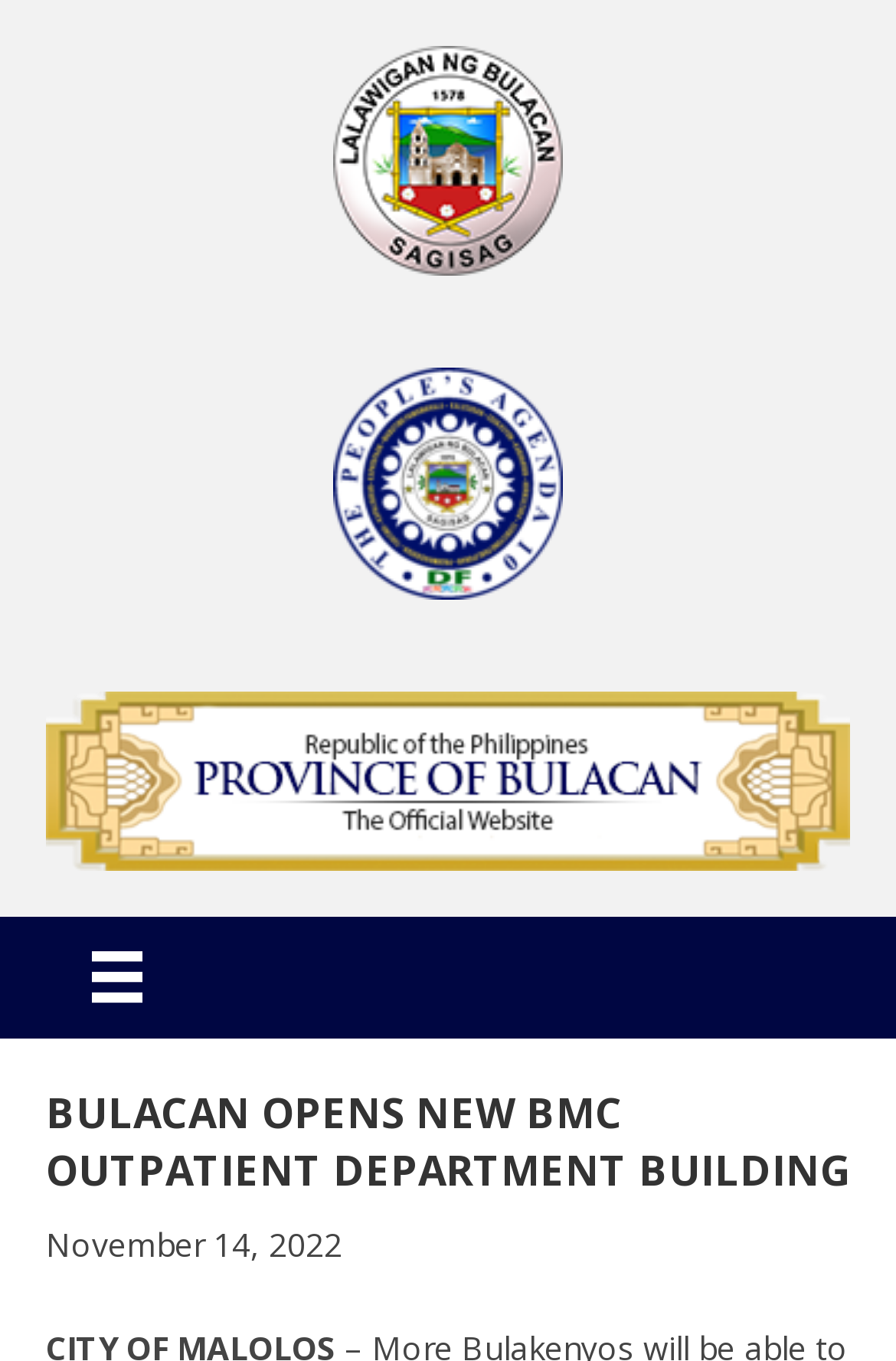Answer this question using a single word or a brief phrase:
How many images are on the top half of the page?

3